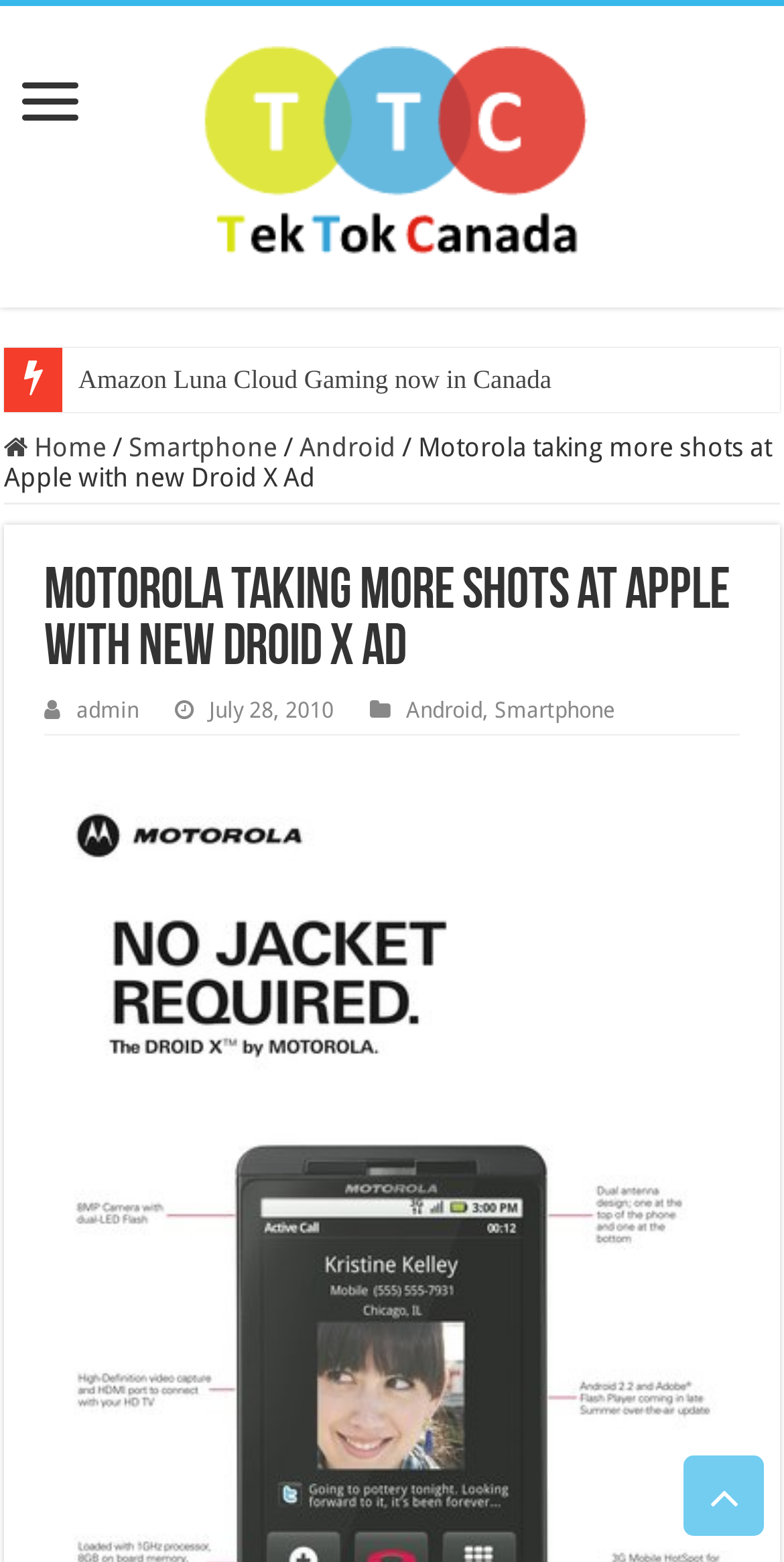What is the category of the article?
Look at the image and respond with a one-word or short phrase answer.

Smartphone